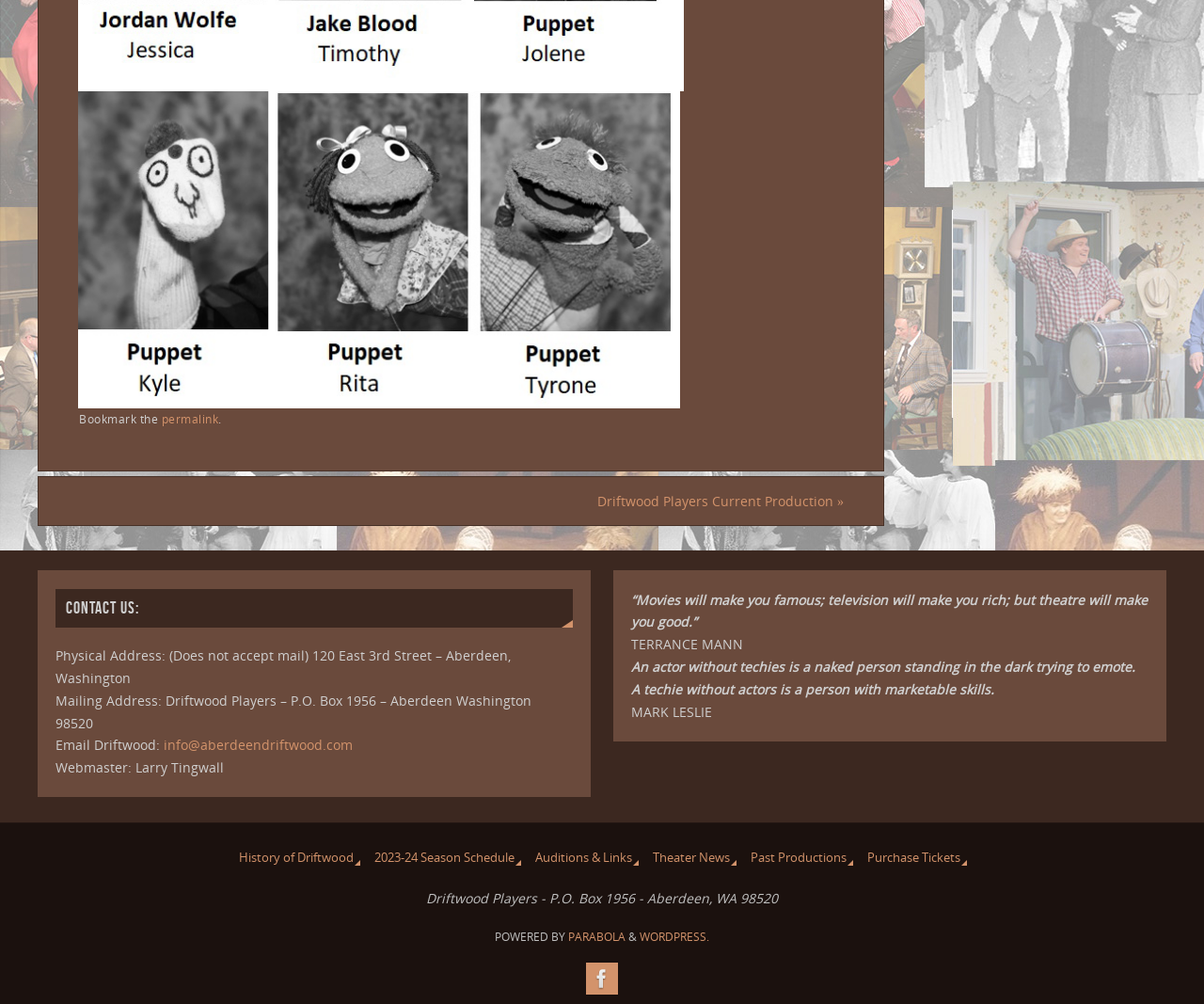Please determine the bounding box coordinates of the element to click on in order to accomplish the following task: "Email Driftwood". Ensure the coordinates are four float numbers ranging from 0 to 1, i.e., [left, top, right, bottom].

[0.136, 0.733, 0.293, 0.751]